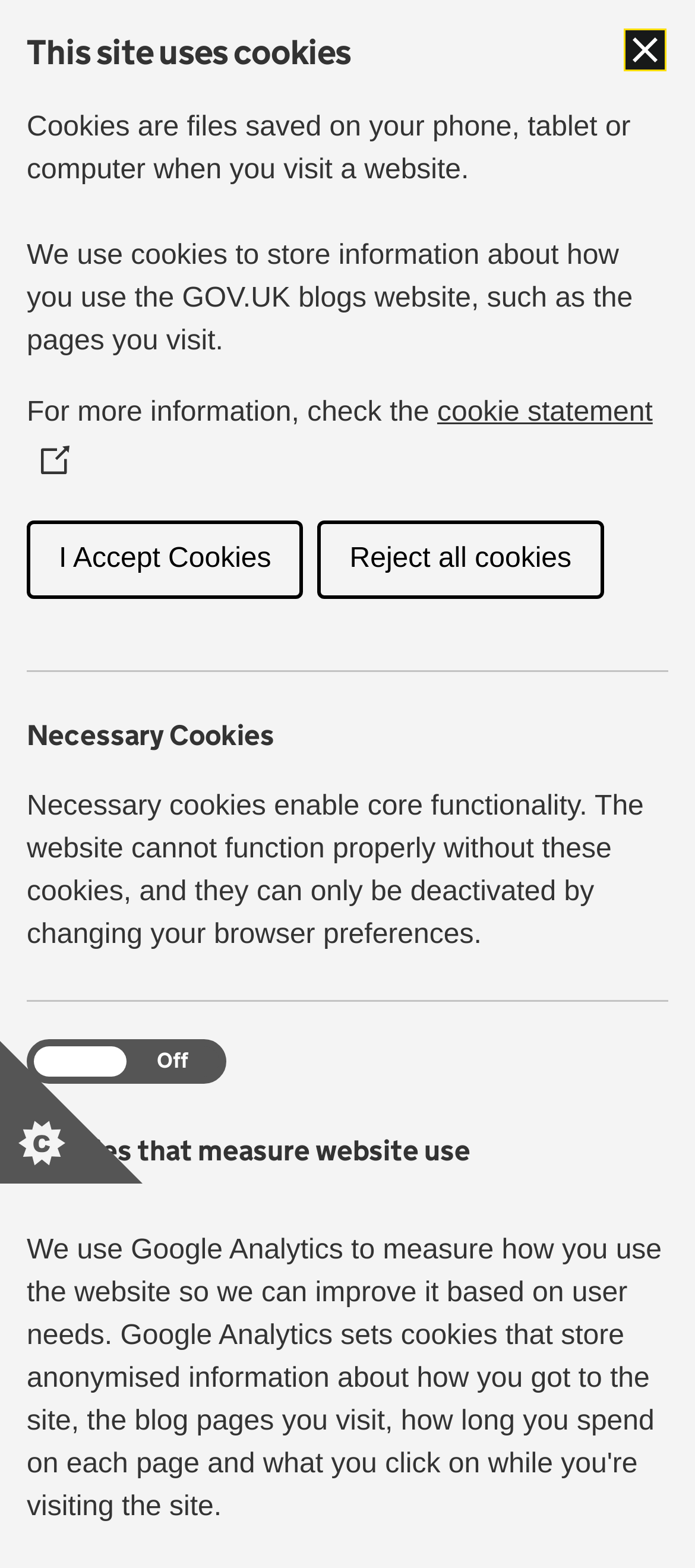Provide a one-word or brief phrase answer to the question:
What is the name of the blog?

Matters of Testing